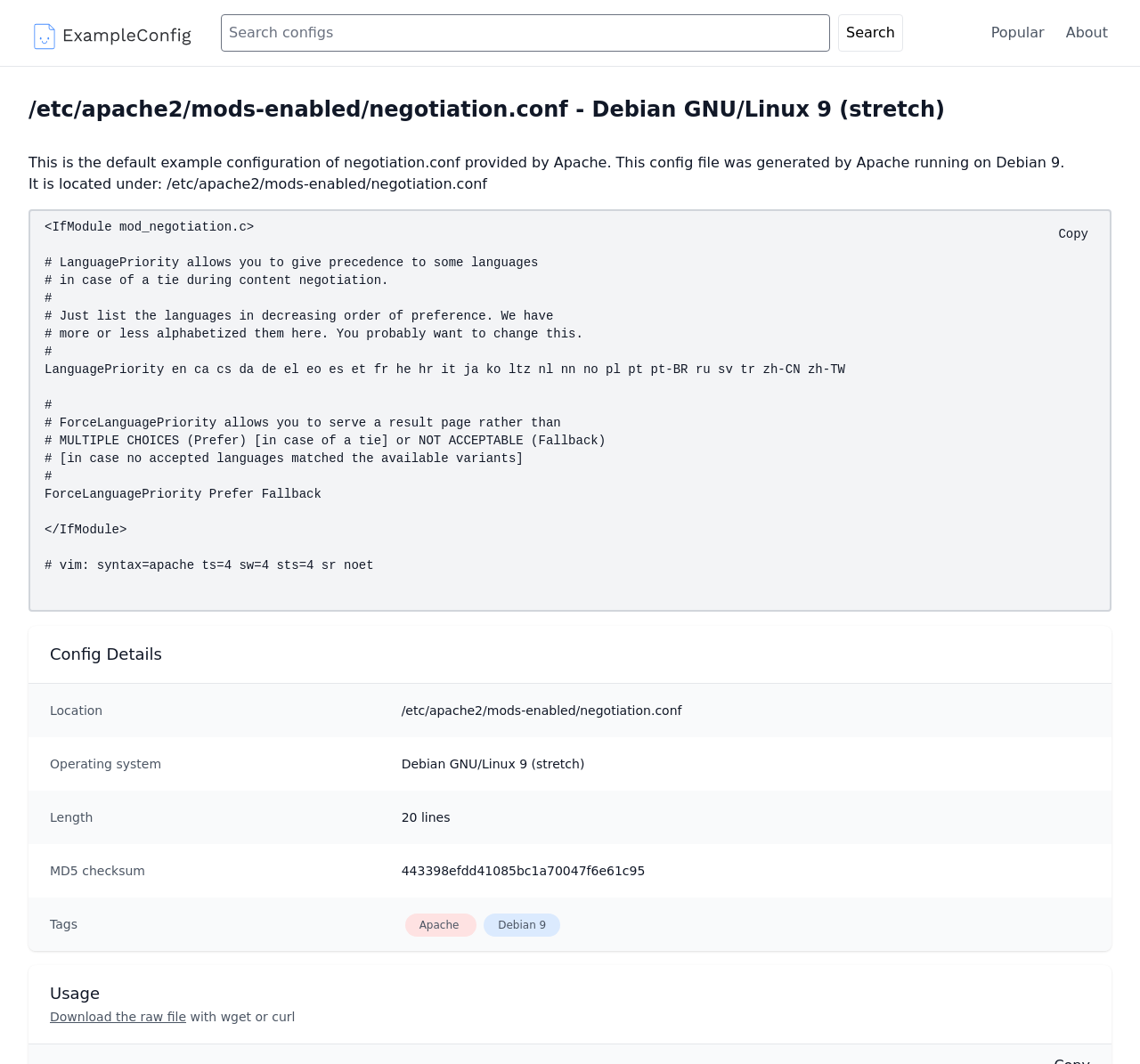Your task is to find and give the main heading text of the webpage.

/etc/apache2/mods-enabled/negotiation.conf - Debian GNU/Linux 9 (stretch)